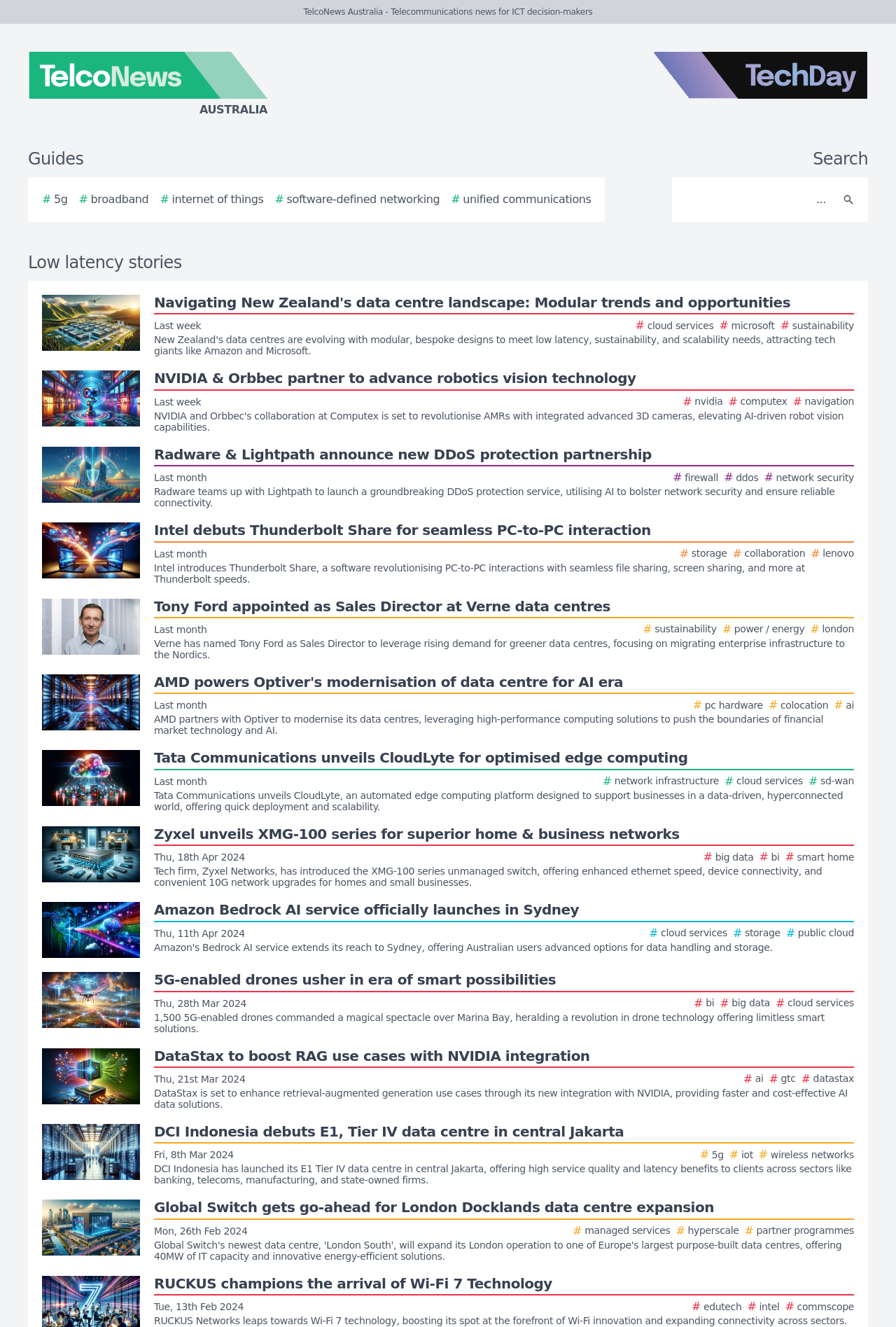Identify the bounding box coordinates of the region I need to click to complete this instruction: "Click on the Guides link".

[0.031, 0.112, 0.093, 0.127]